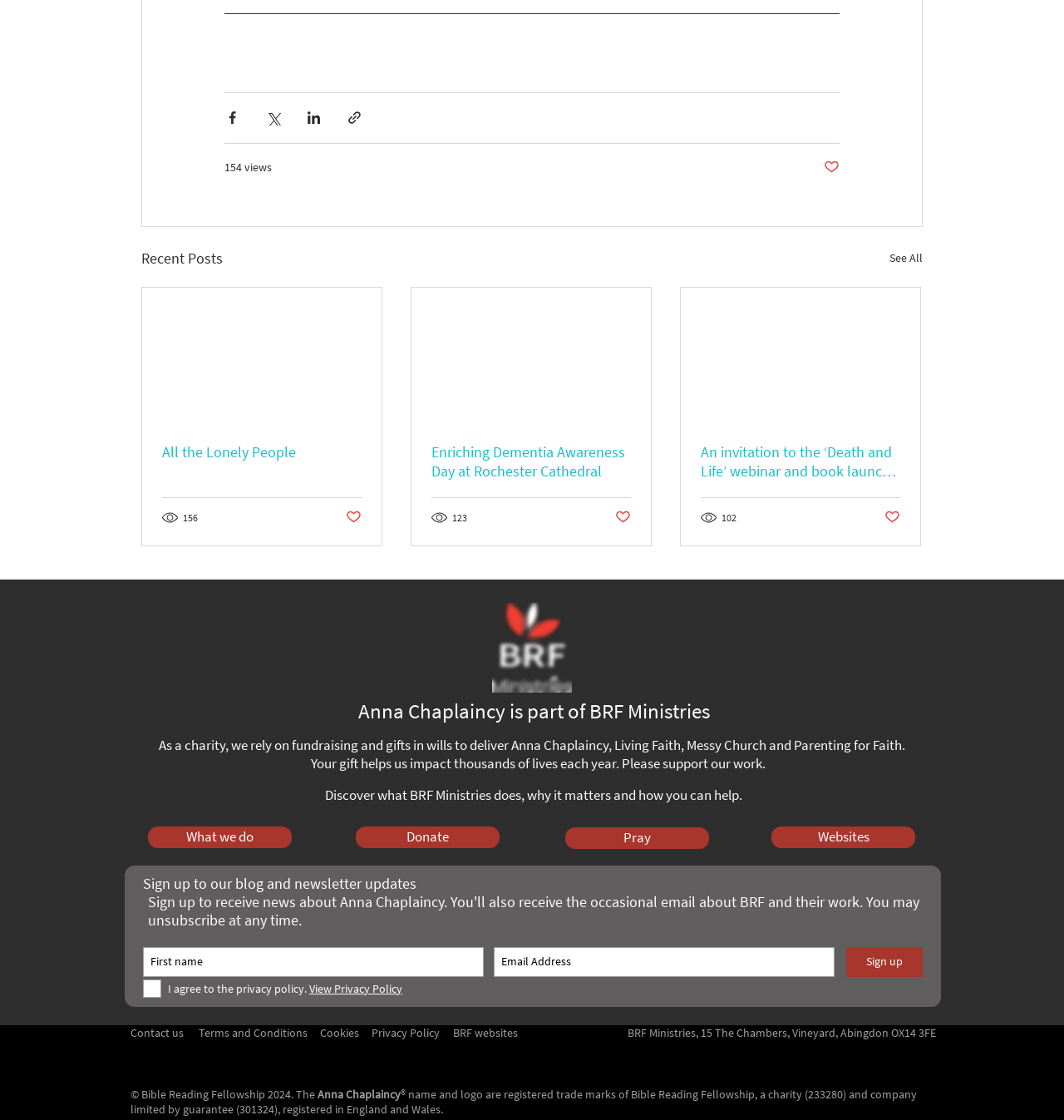What is the purpose of the buttons with social media icons?
Based on the image, give a one-word or short phrase answer.

Share posts